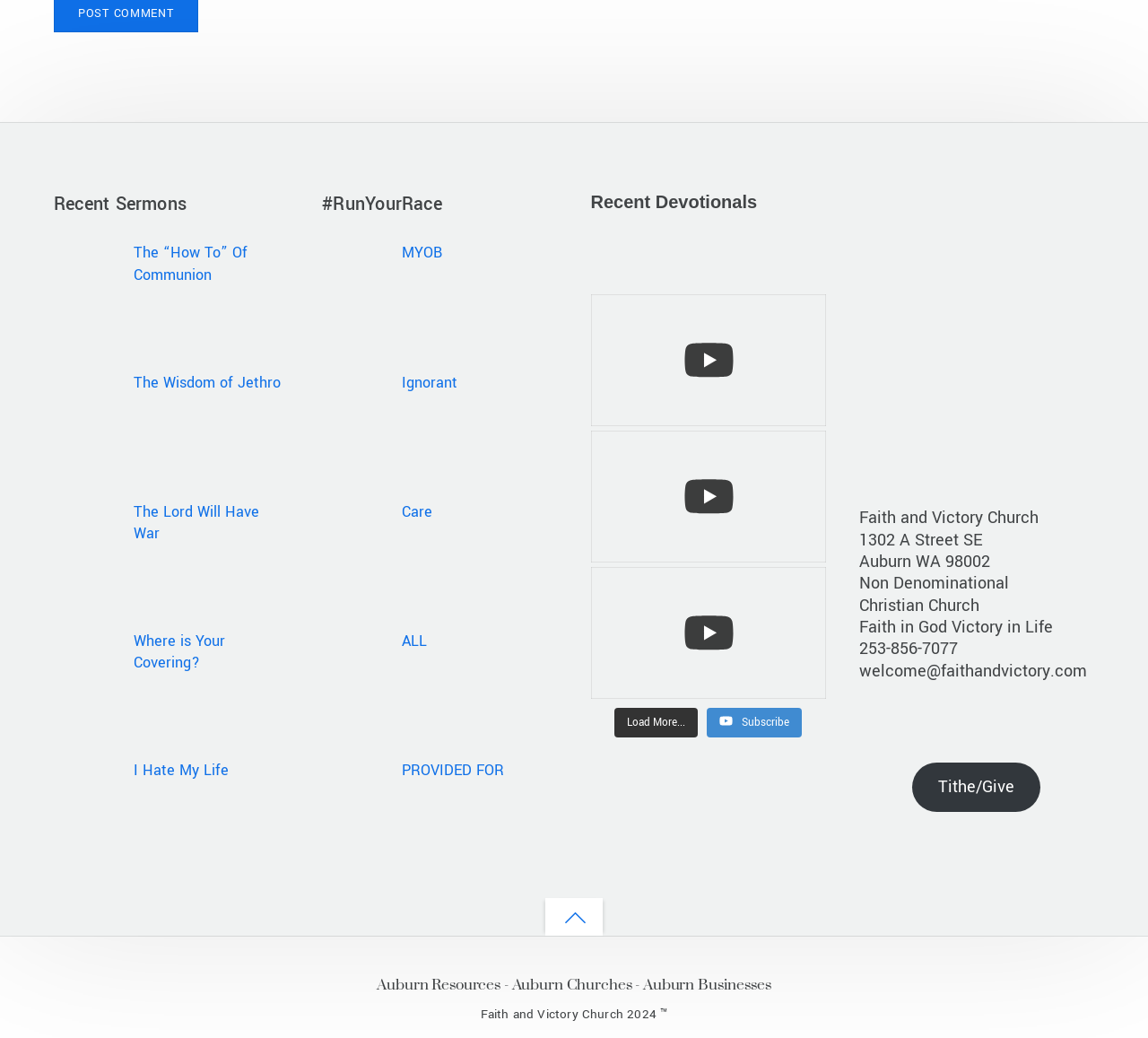Please indicate the bounding box coordinates of the element's region to be clicked to achieve the instruction: "Give or tithe online". Provide the coordinates as four float numbers between 0 and 1, i.e., [left, top, right, bottom].

[0.795, 0.734, 0.907, 0.782]